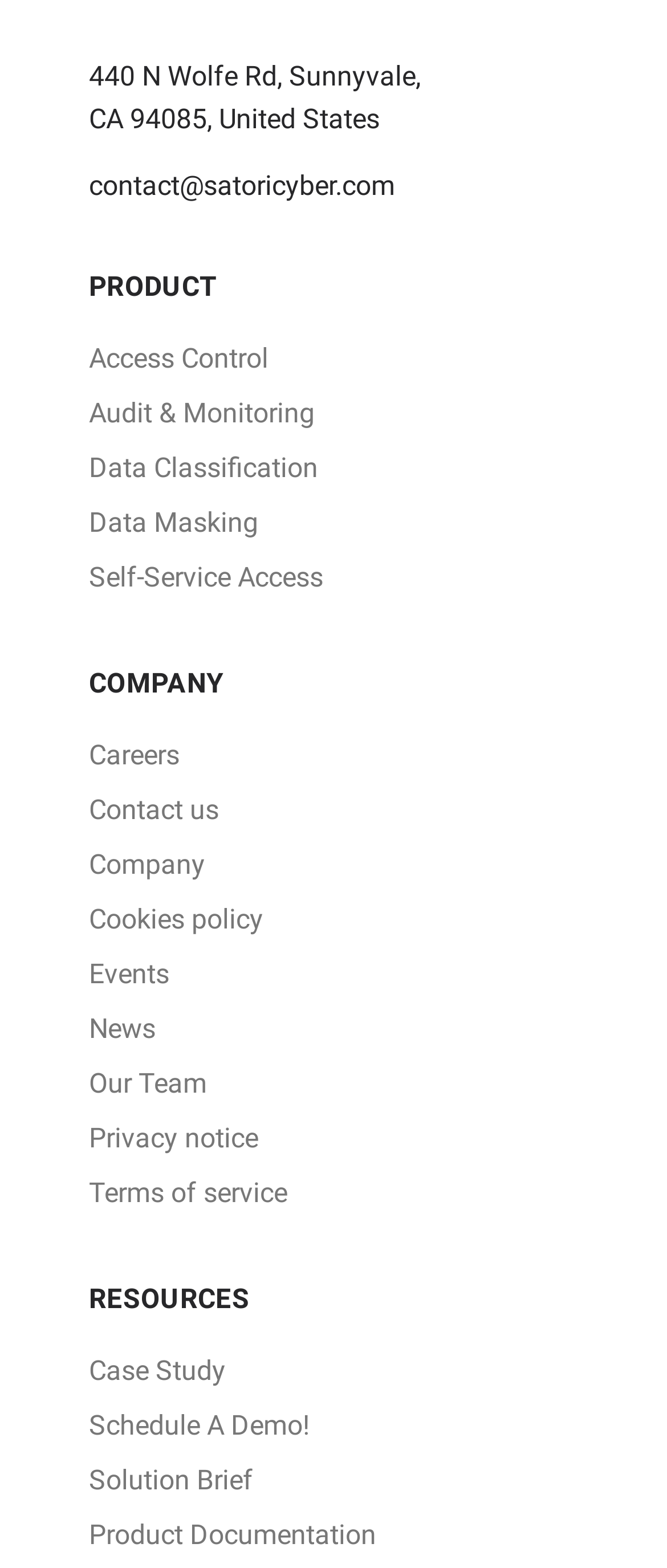How many product categories are listed?
Look at the screenshot and give a one-word or phrase answer.

5